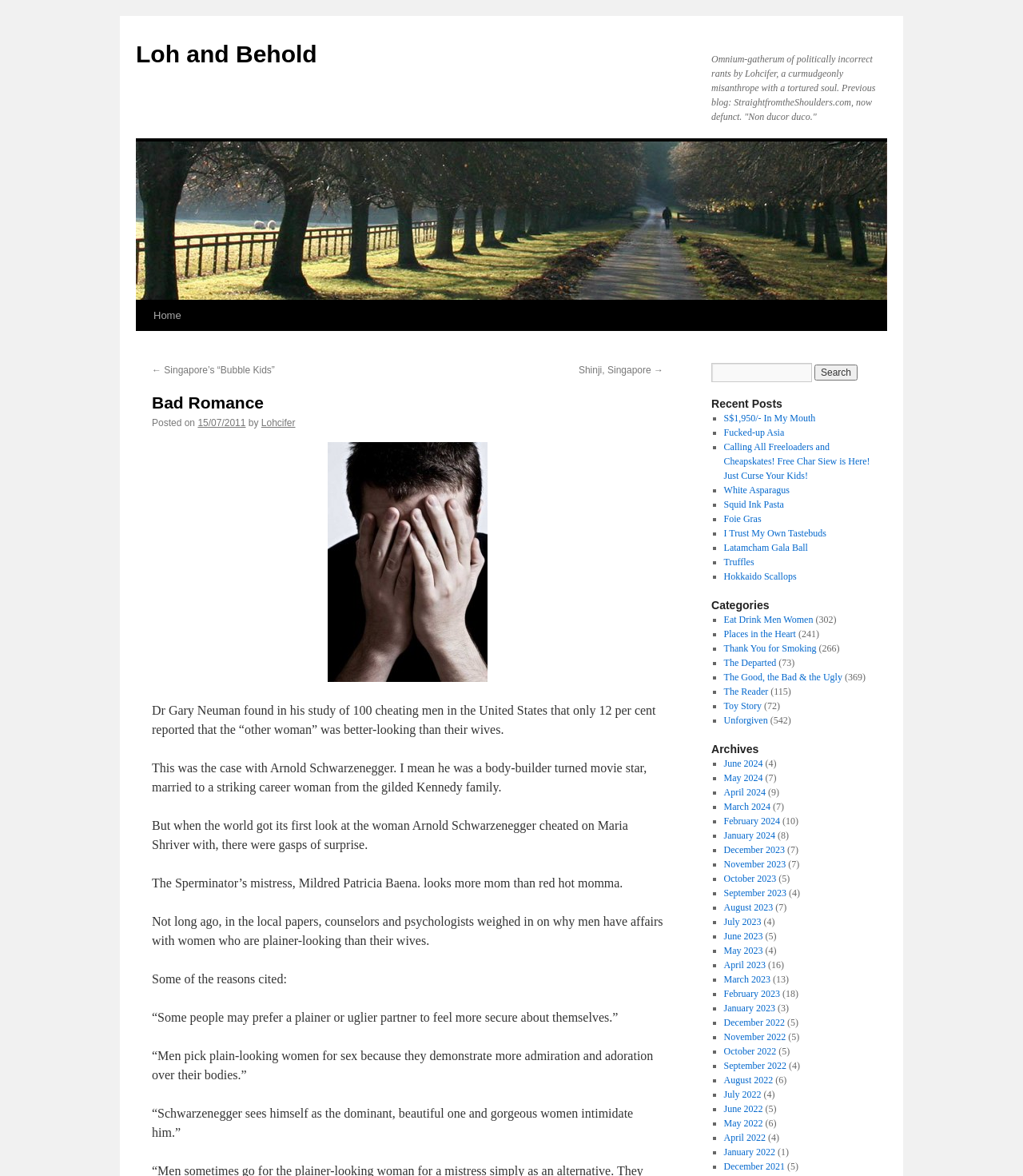How many recent posts are listed on the webpage?
Make sure to answer the question with a detailed and comprehensive explanation.

The number of recent posts can be counted by looking at the list of links under the 'Recent Posts' heading, which lists 9 recent posts.